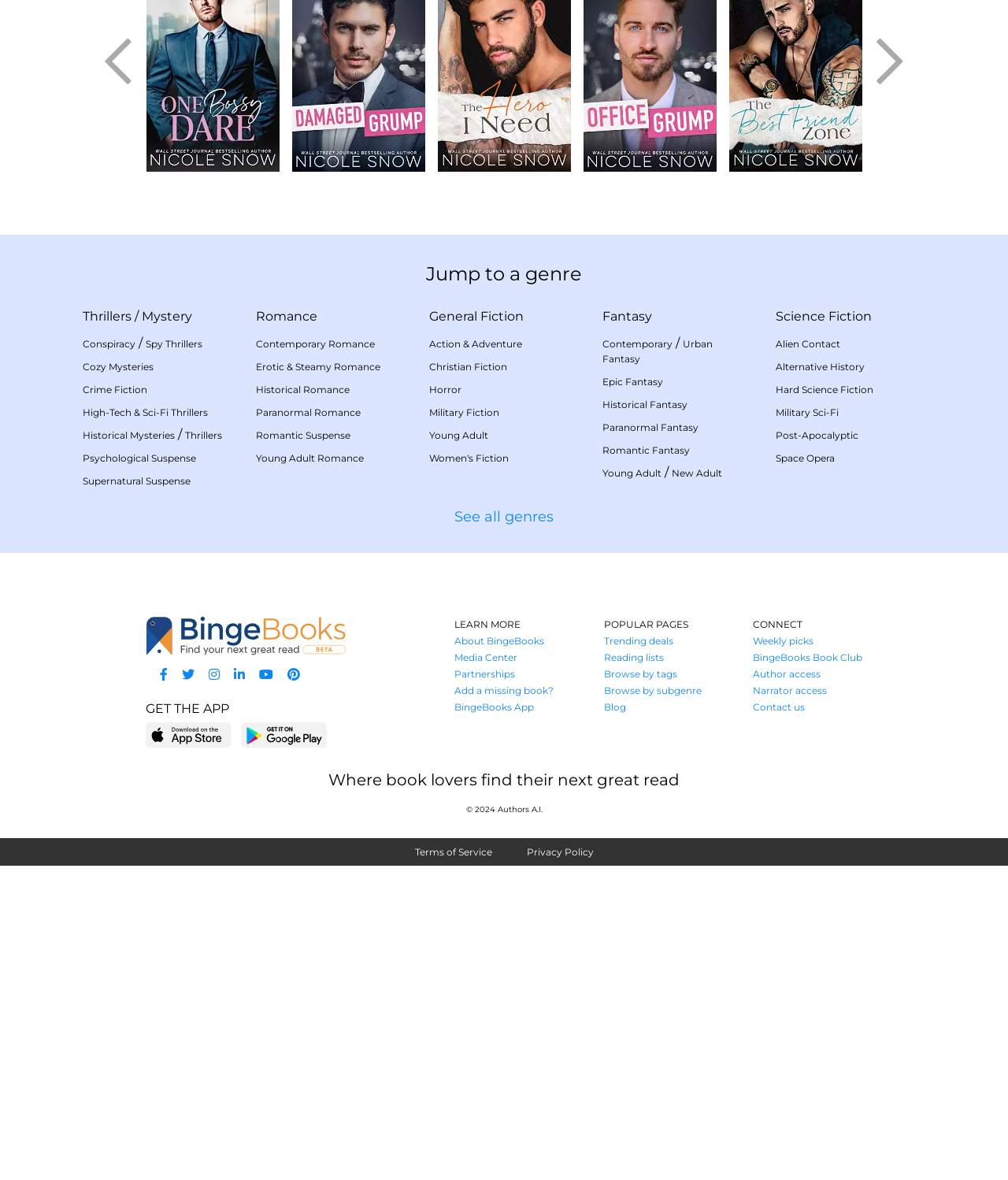Determine the bounding box coordinates of the clickable region to execute the instruction: "View trending deals". The coordinates should be four float numbers between 0 and 1, denoted as [left, top, right, bottom].

[0.599, 0.538, 0.668, 0.548]